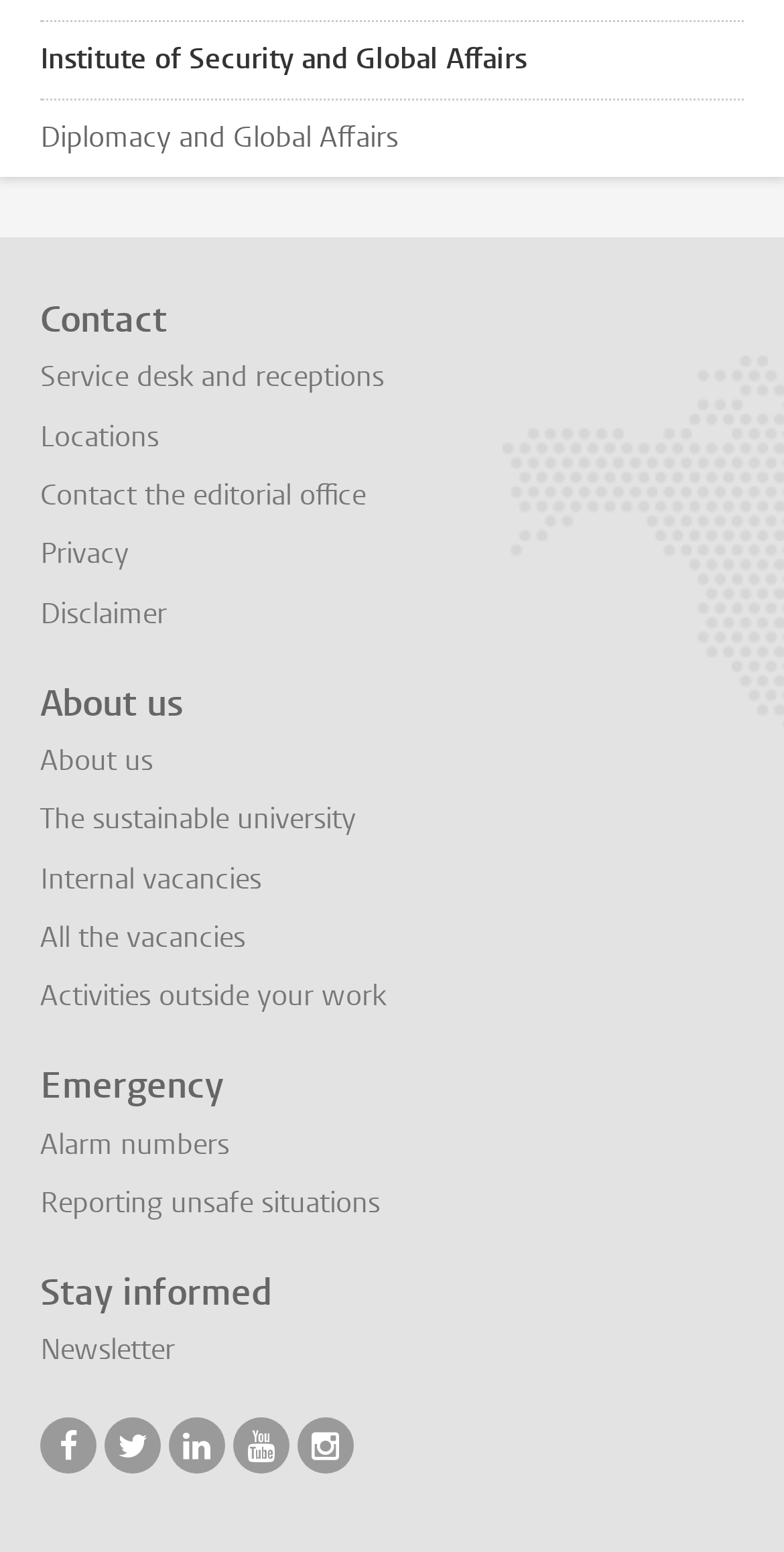Identify the bounding box coordinates of the region I need to click to complete this instruction: "Subscribe to the newsletter".

[0.051, 0.858, 0.223, 0.882]